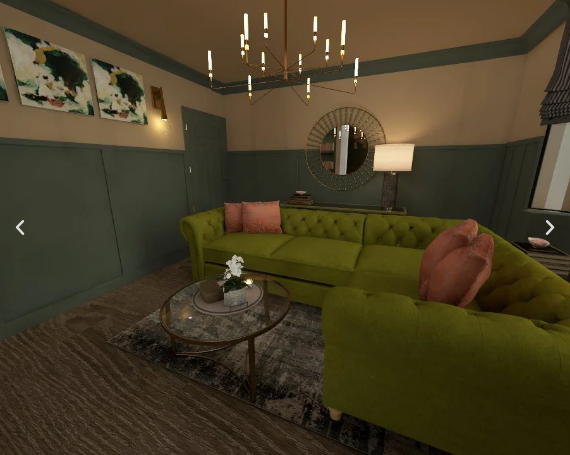What type of table is in the center of the room?
Provide a well-explained and detailed answer to the question.

The caption describes the table as a 'round glass coffee table', which is located in the center of the room and serves as a focal point.